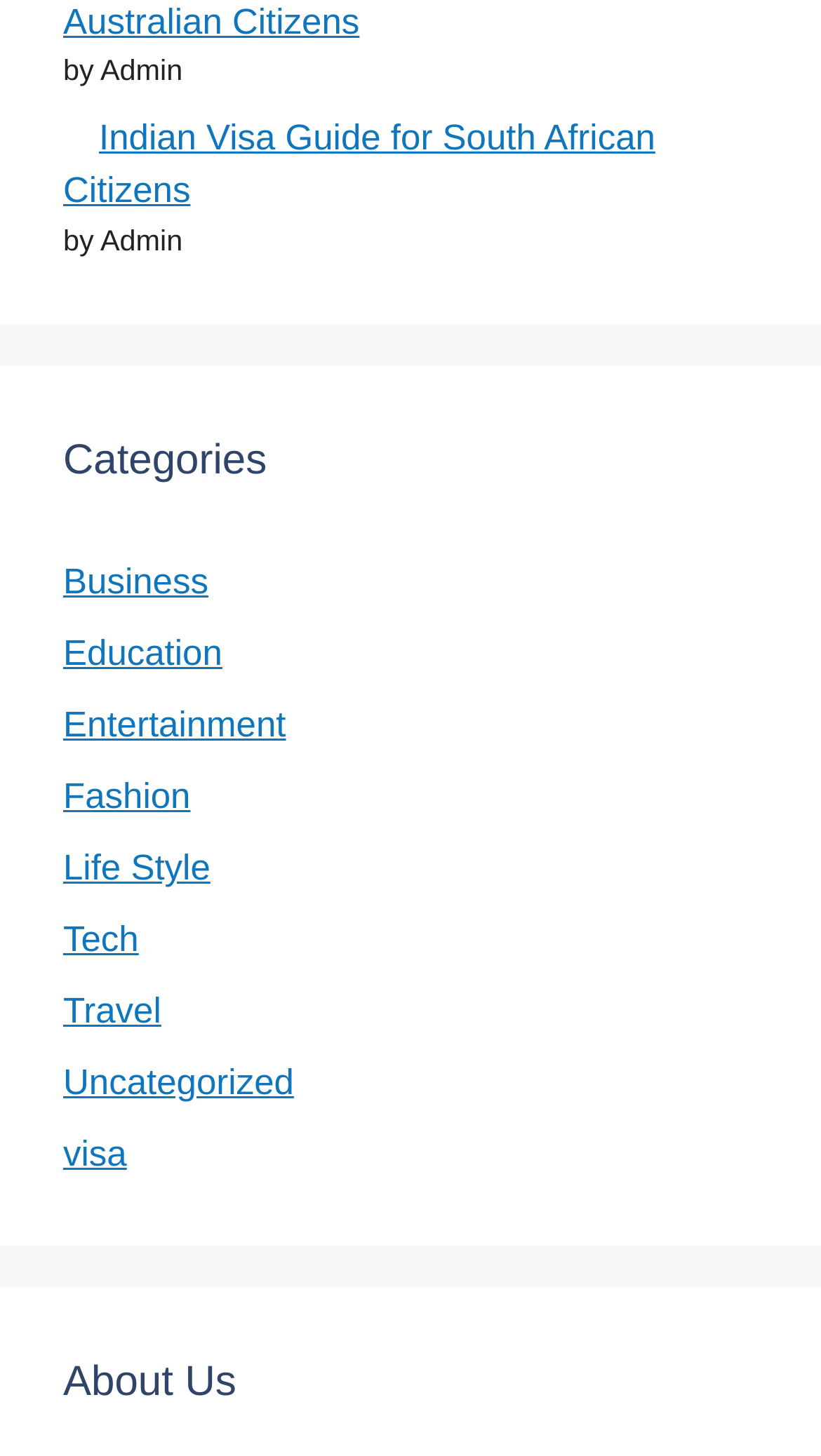Based on the image, please respond to the question with as much detail as possible:
What section is located at the bottom of the webpage?

The section located at the bottom of the webpage is labeled 'About Us', which is likely a section that provides information about the website, its authors, or its purpose.